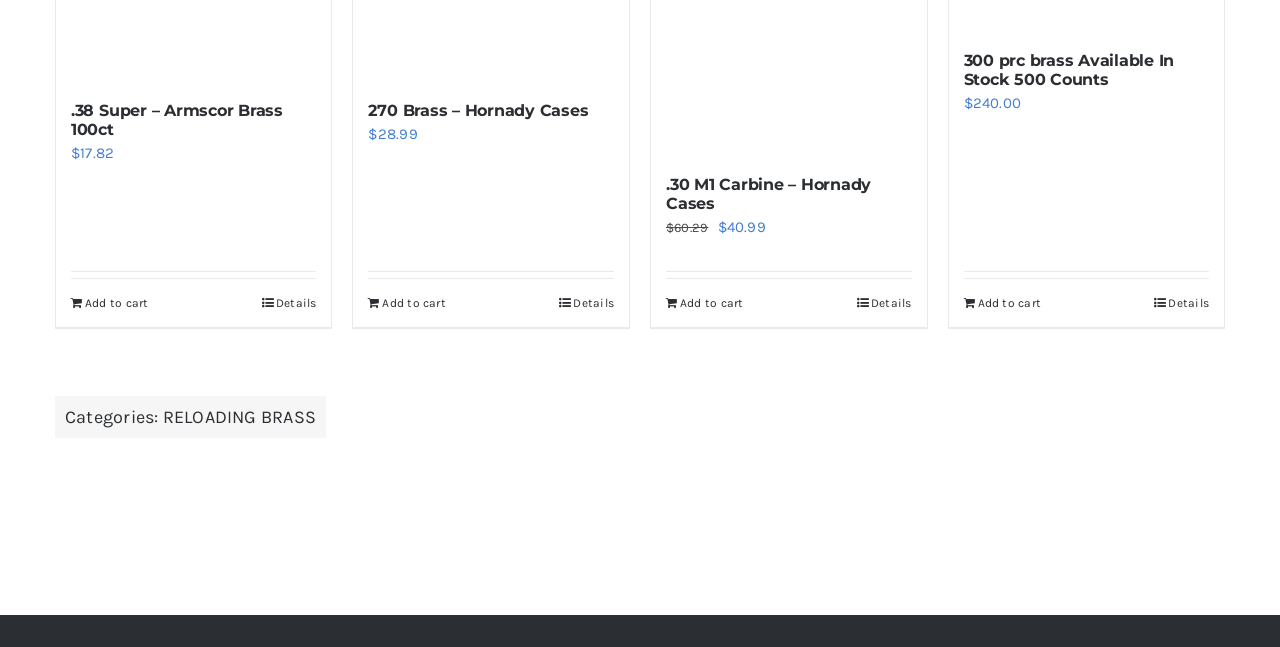What is the price of .38 Super – Armscor Brass 100ct?
Give a thorough and detailed response to the question.

The price of .38 Super – Armscor Brass 100ct is found by looking at the StaticText element with OCR text '$17.82' which is located near the heading '.38 Super – Armscor Brass 100ct'.